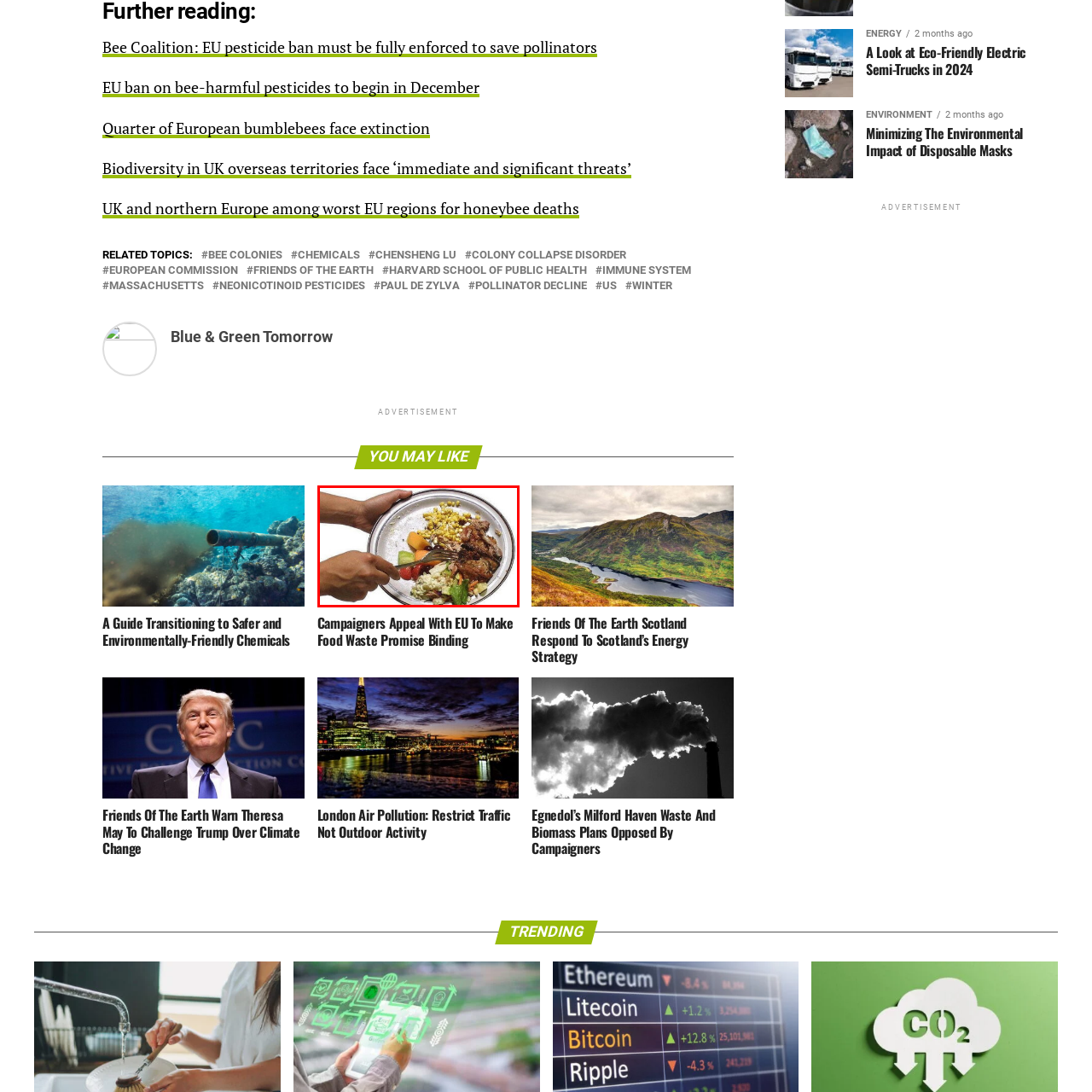Please scrutinize the portion of the image inside the purple boundary and provide an elaborate answer to the question below, relying on the visual elements: 
What issue is highlighted in this image?

The visual representation highlights the issue of food waste, tying into themes of sustainability and the importance of mindful consumption, particularly in context with recent discussions and campaigns focused on limiting food waste within the EU.